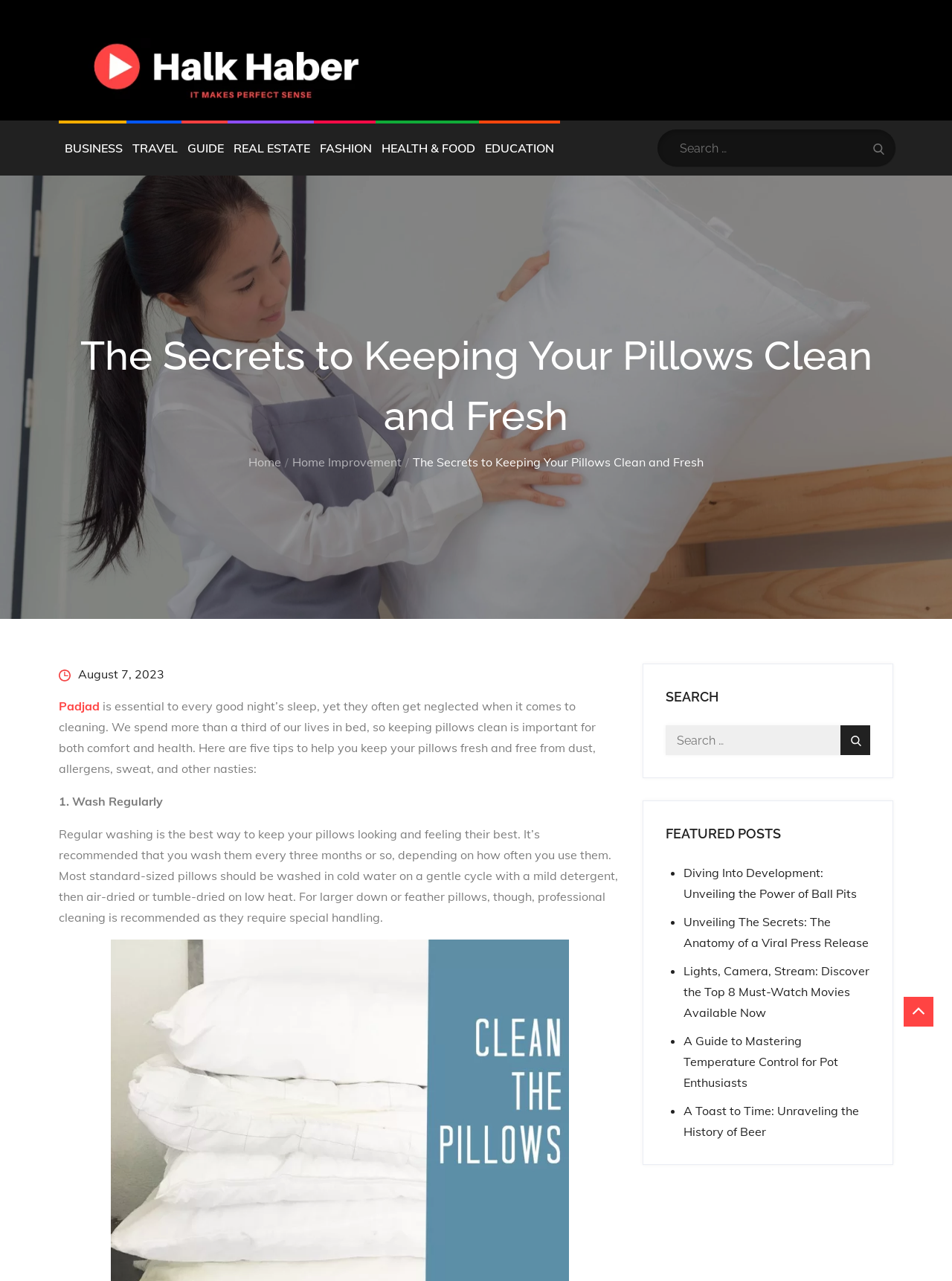Please analyze the image and give a detailed answer to the question:
What is the website's primary menu?

I found the primary menu by looking at the navigation element with the ID 153, which contains links to different categories such as BUSINESS, TRAVEL, GUIDE, REAL ESTATE, FASHION, HEALTH & FOOD, and EDUCATION.